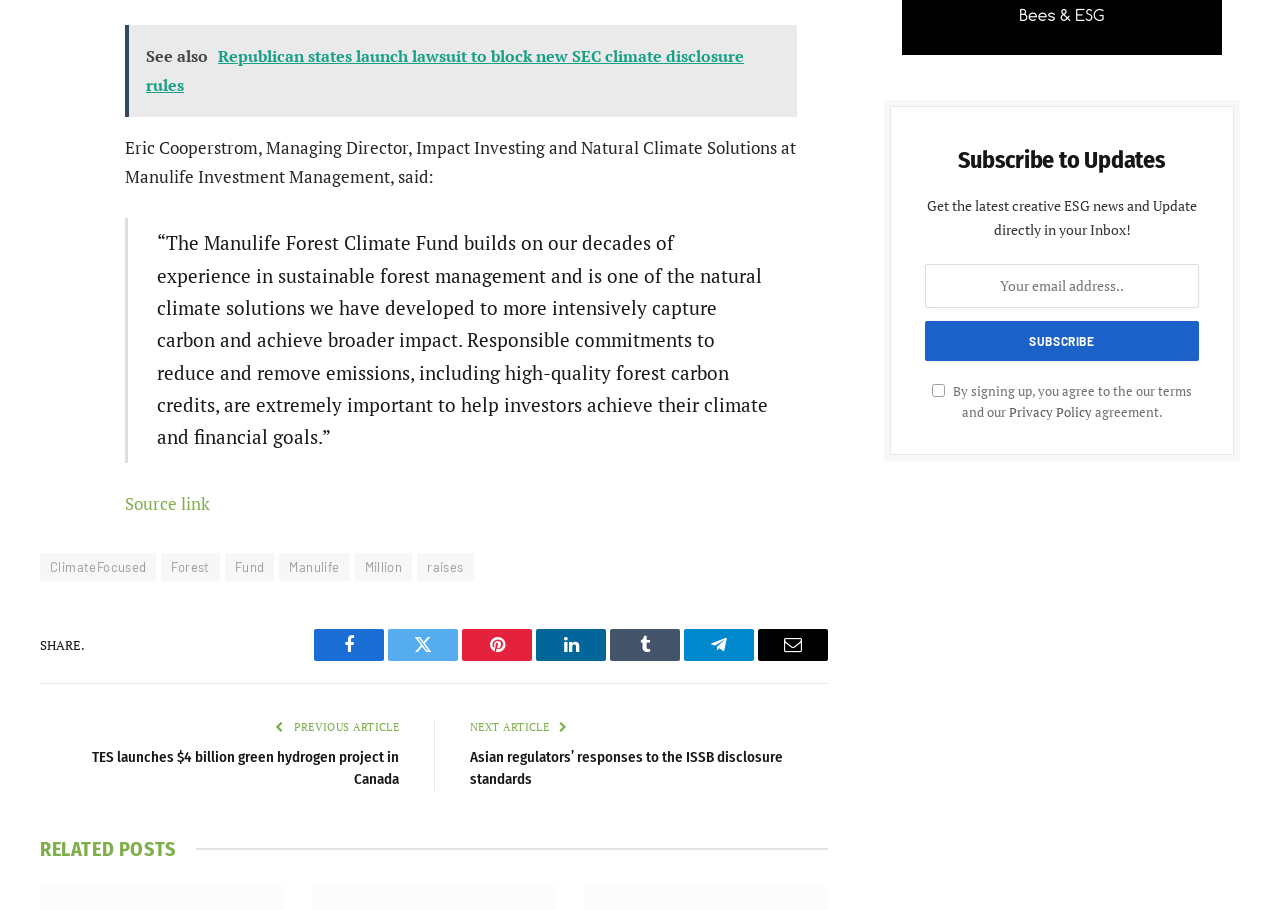What is the topic of the previous article?
Carefully examine the image and provide a detailed answer to the question.

The topic of the previous article is mentioned in the link 'TES launches $4 billion green hydrogen project in Canada' which is located above the 'NEXT ARTICLE' section.